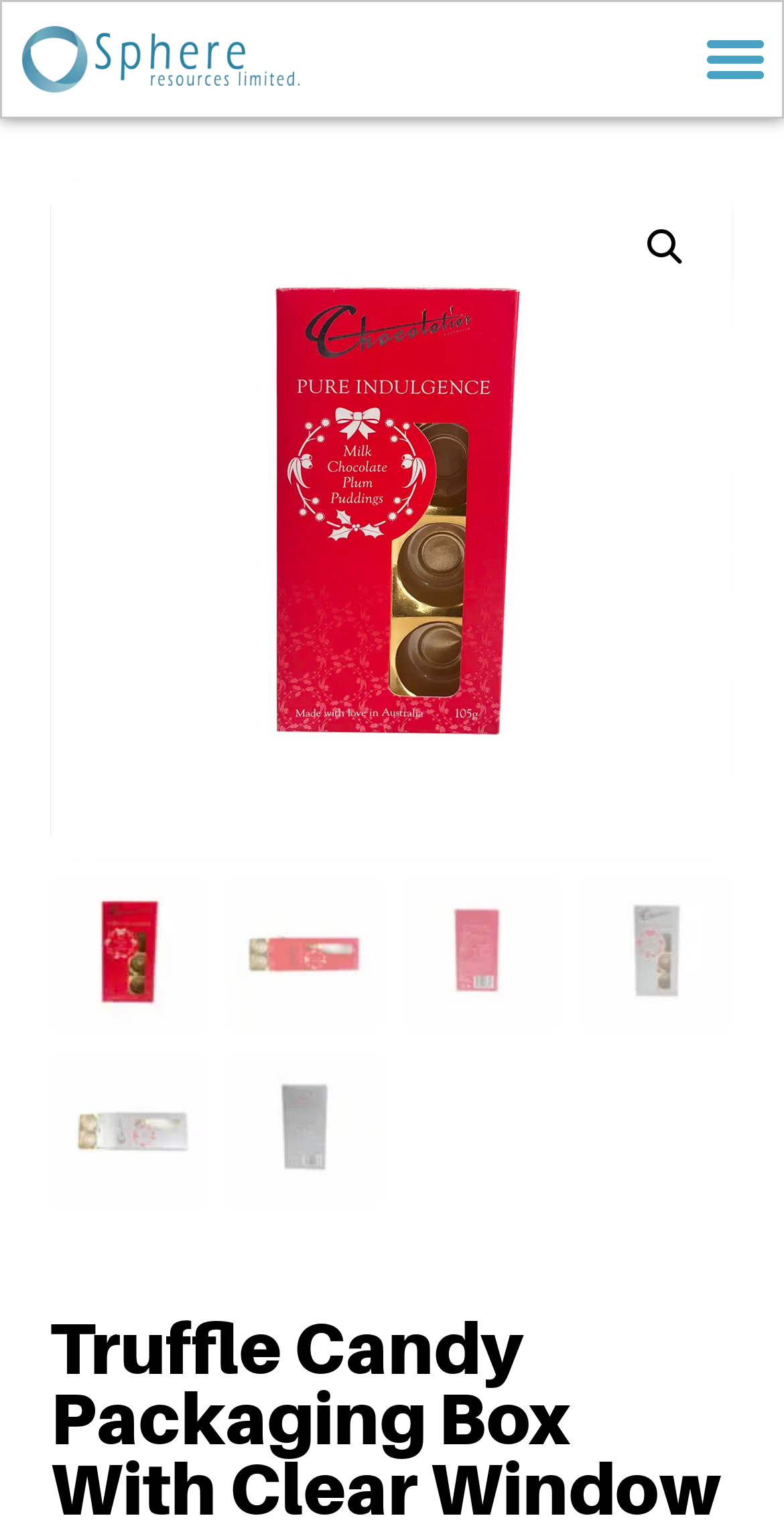Identify the bounding box coordinates for the UI element described as: "Menu".

[0.878, 0.008, 0.997, 0.069]